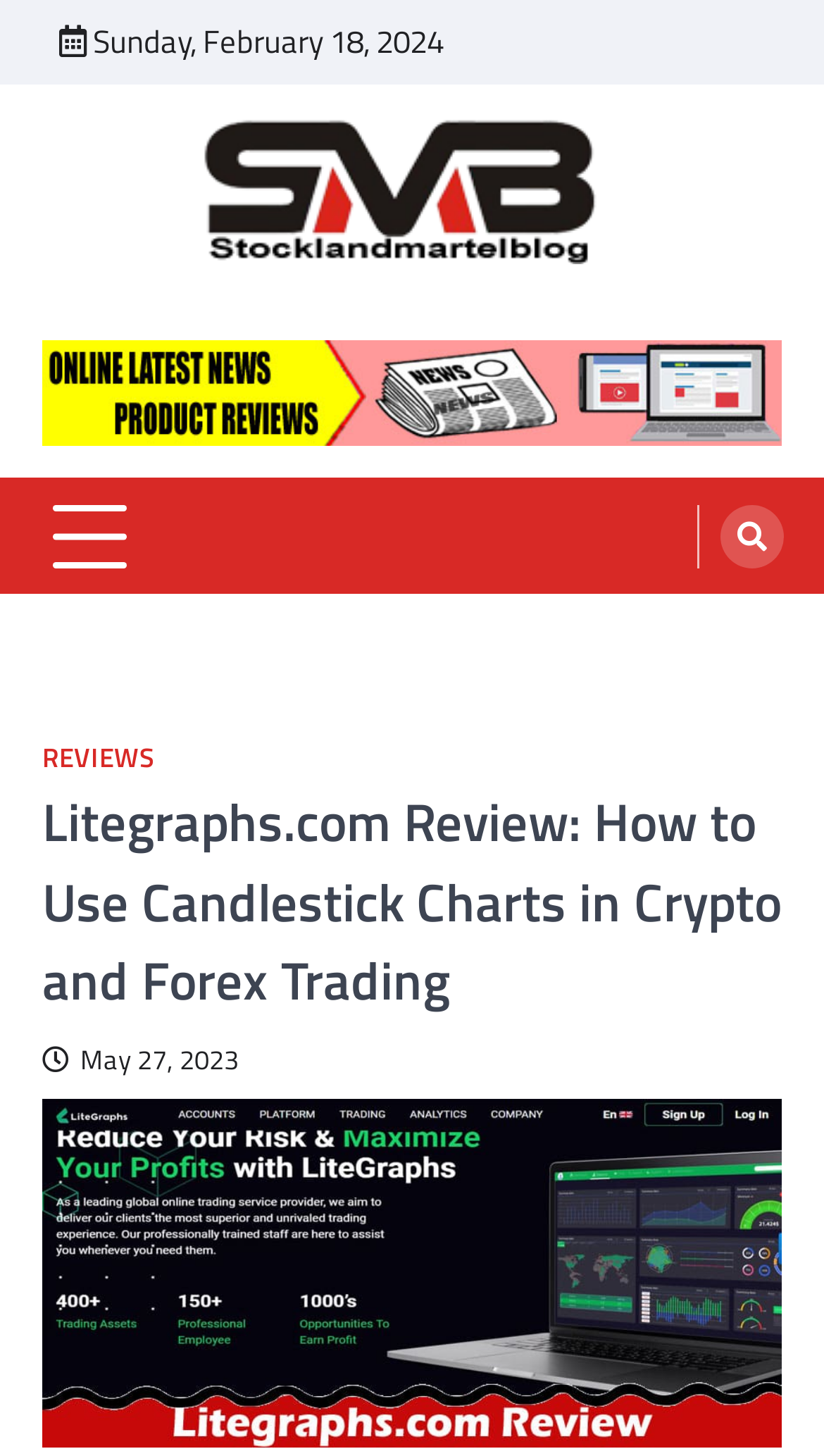Please answer the following question using a single word or phrase: 
What is the topic of the article?

Litegraphs.com Review